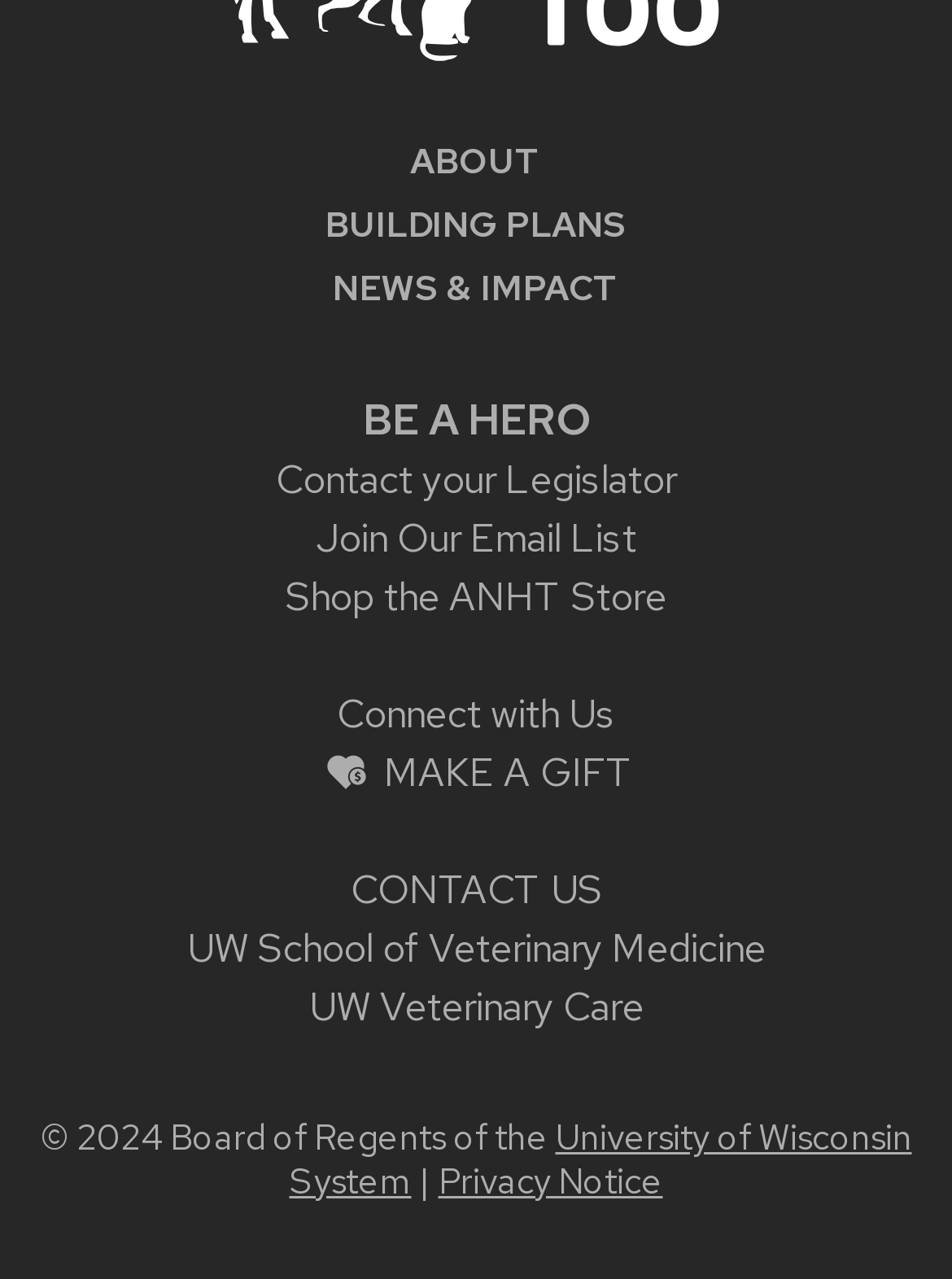Can you look at the image and give a comprehensive answer to the question:
What is the first link on the webpage?

The first link on the webpage is 'ABOUT' which is located at the top of the page with a bounding box of [0.431, 0.107, 0.569, 0.143].